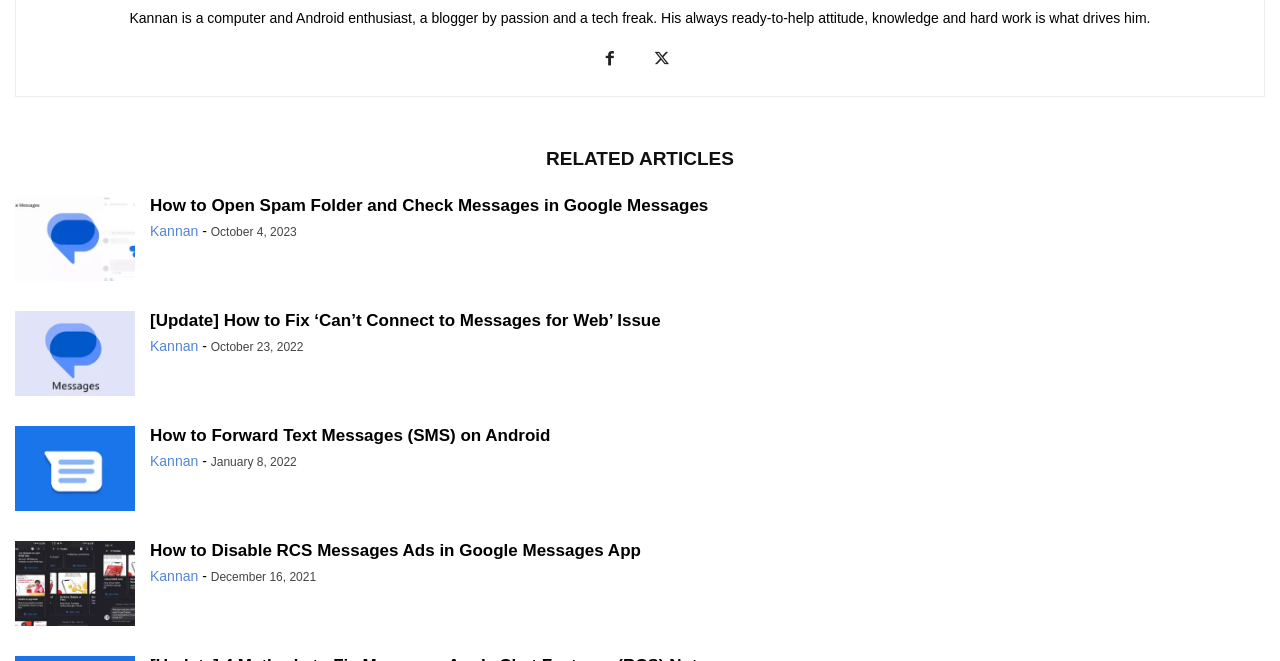What is the date of the oldest article?
Based on the image, give a concise answer in the form of a single word or short phrase.

December 16, 2021